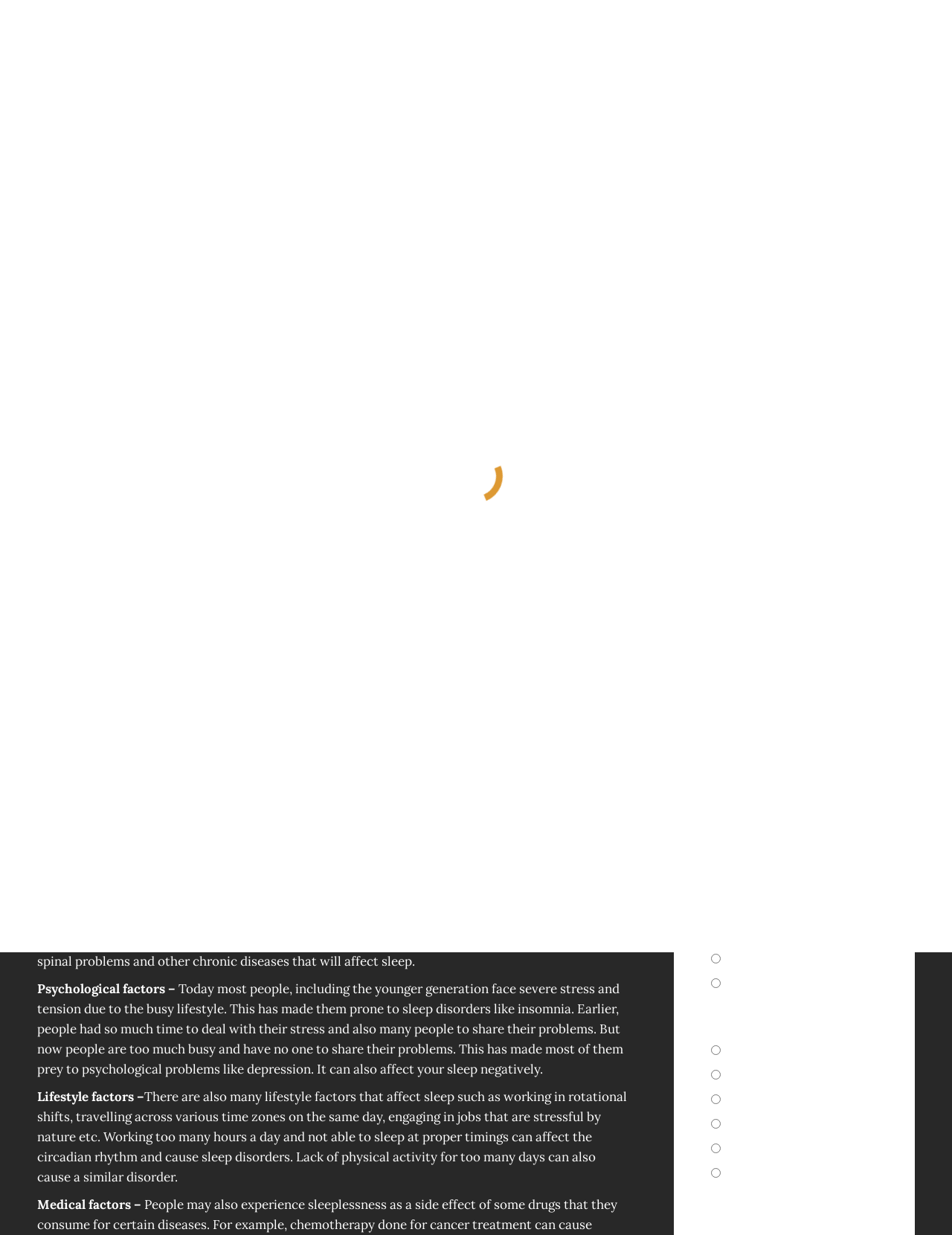Can you give a detailed response to the following question using the information from the image? What is the topic of the article on this webpage?

I read the heading 'Effective Tips To Reduce The Physiological Impact Of Dyssomnia' and the subsequent text, which indicates that the topic of the article is about dyssomnia and its effects.